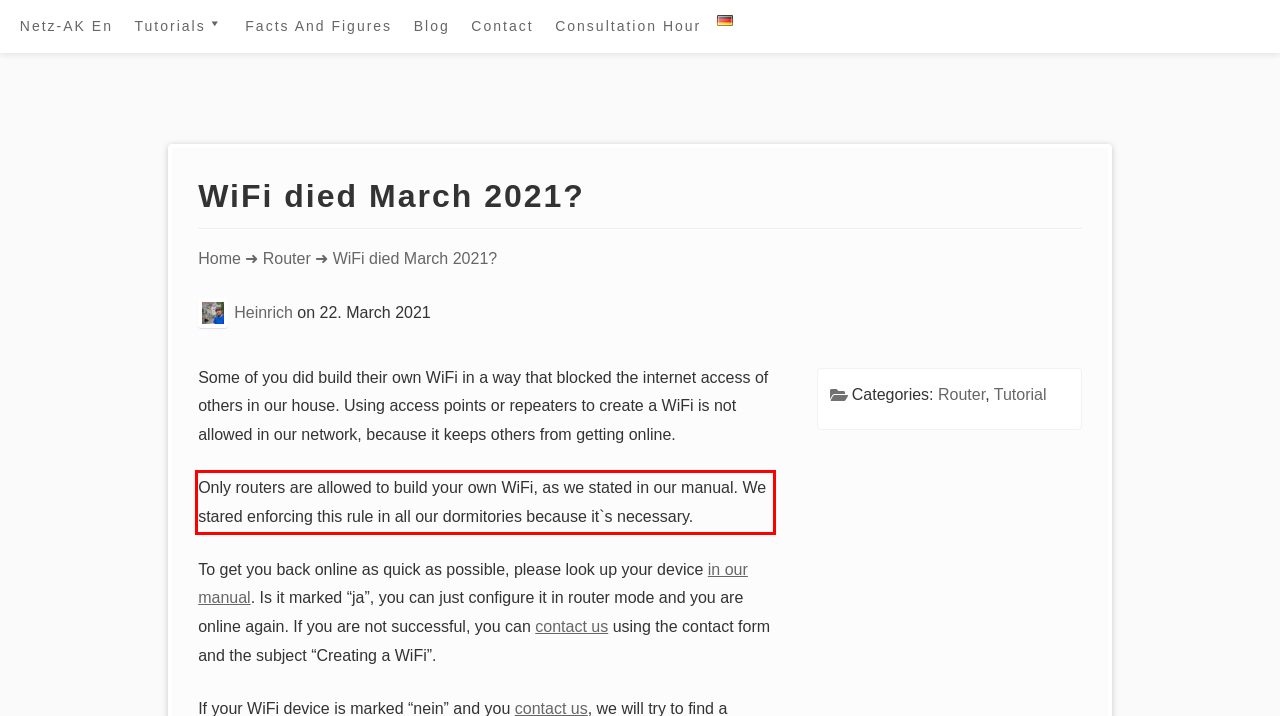Look at the screenshot of the webpage, locate the red rectangle bounding box, and generate the text content that it contains.

Only routers are allowed to build your own WiFi, as we stated in our manual. We stared enforcing this rule in all our dormitories because it`s necessary.